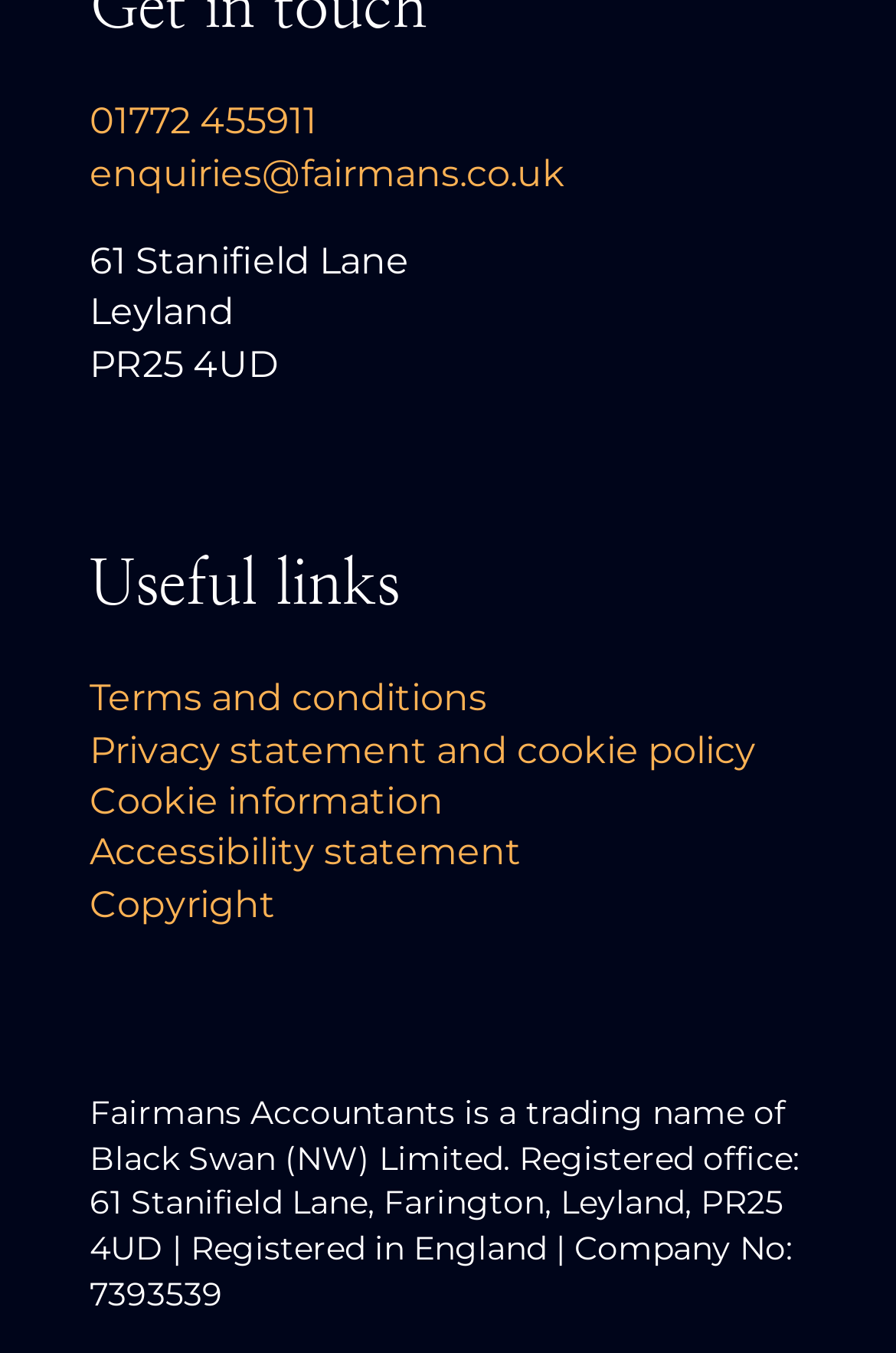Find the coordinates for the bounding box of the element with this description: "Privacy statement and cookie policy".

[0.1, 0.538, 0.844, 0.57]